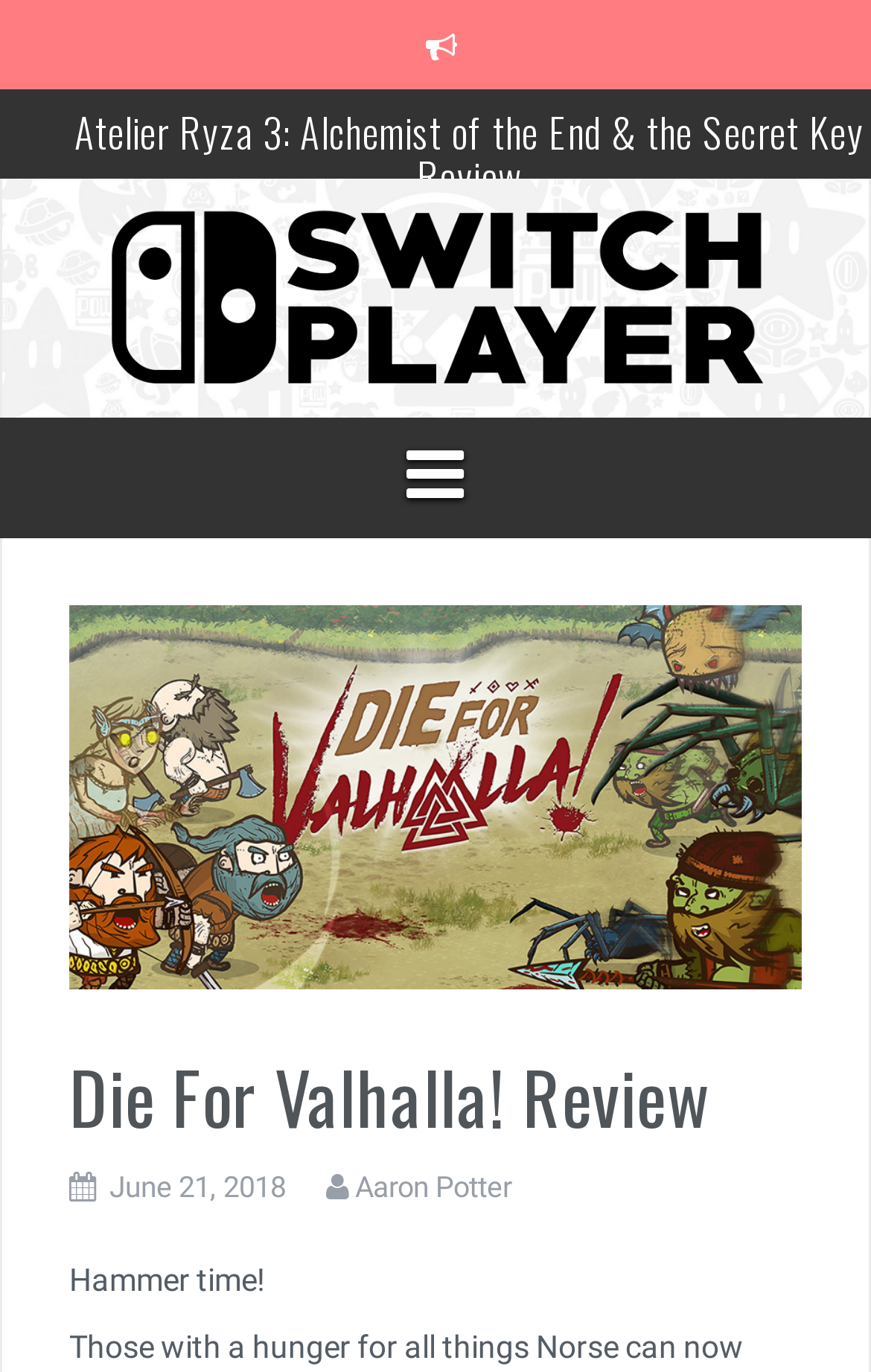Is there a review for a game starting with 'A'?
Please provide a detailed and comprehensive answer to the question.

Upon examining the links on the webpage, I found a review for 'Advance Wars 1+2: Re-Boot Camp', which starts with the letter 'A'.